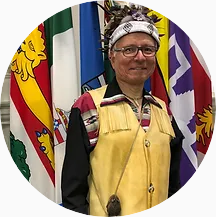Give a short answer using one word or phrase for the question:
What is the significance of the flags in the background?

Cultural diversity and representation